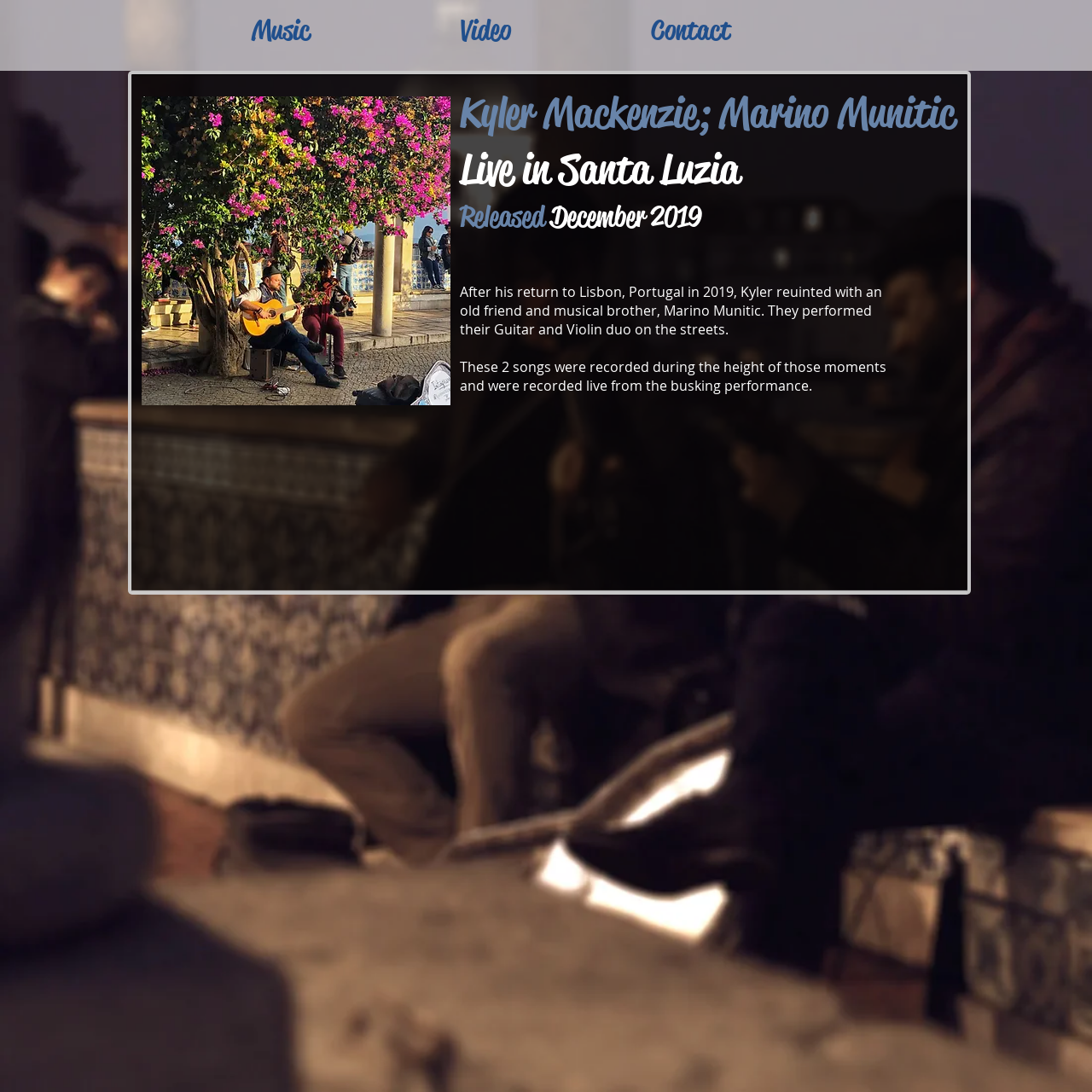Given the element description Music, identify the bounding box coordinates for the UI element on the webpage screenshot. The format should be (top-left x, top-left y, bottom-right x, bottom-right y), with values between 0 and 1.

[0.163, 0.011, 0.351, 0.023]